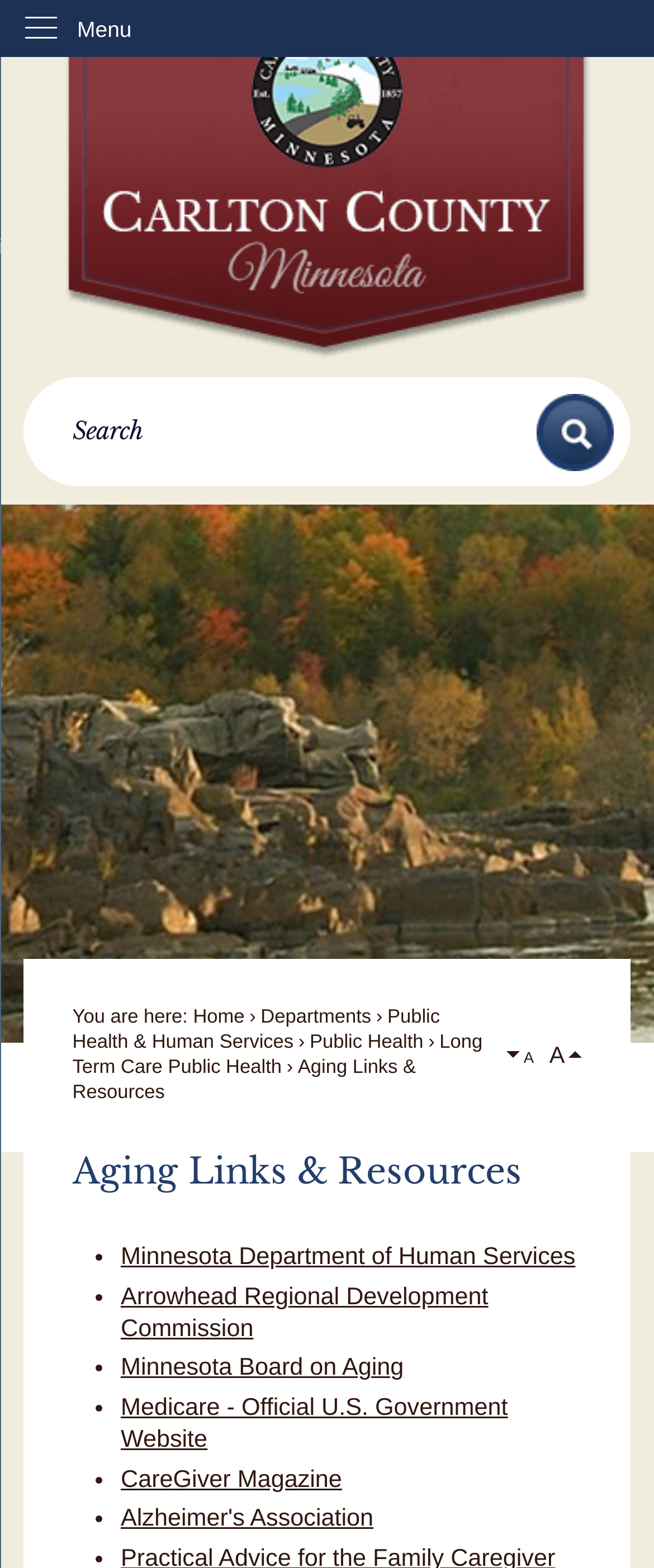Please identify the bounding box coordinates of the element I should click to complete this instruction: 'Click to Home'. The coordinates should be given as four float numbers between 0 and 1, like this: [left, top, right, bottom].

[0.037, 0.0, 0.963, 0.229]